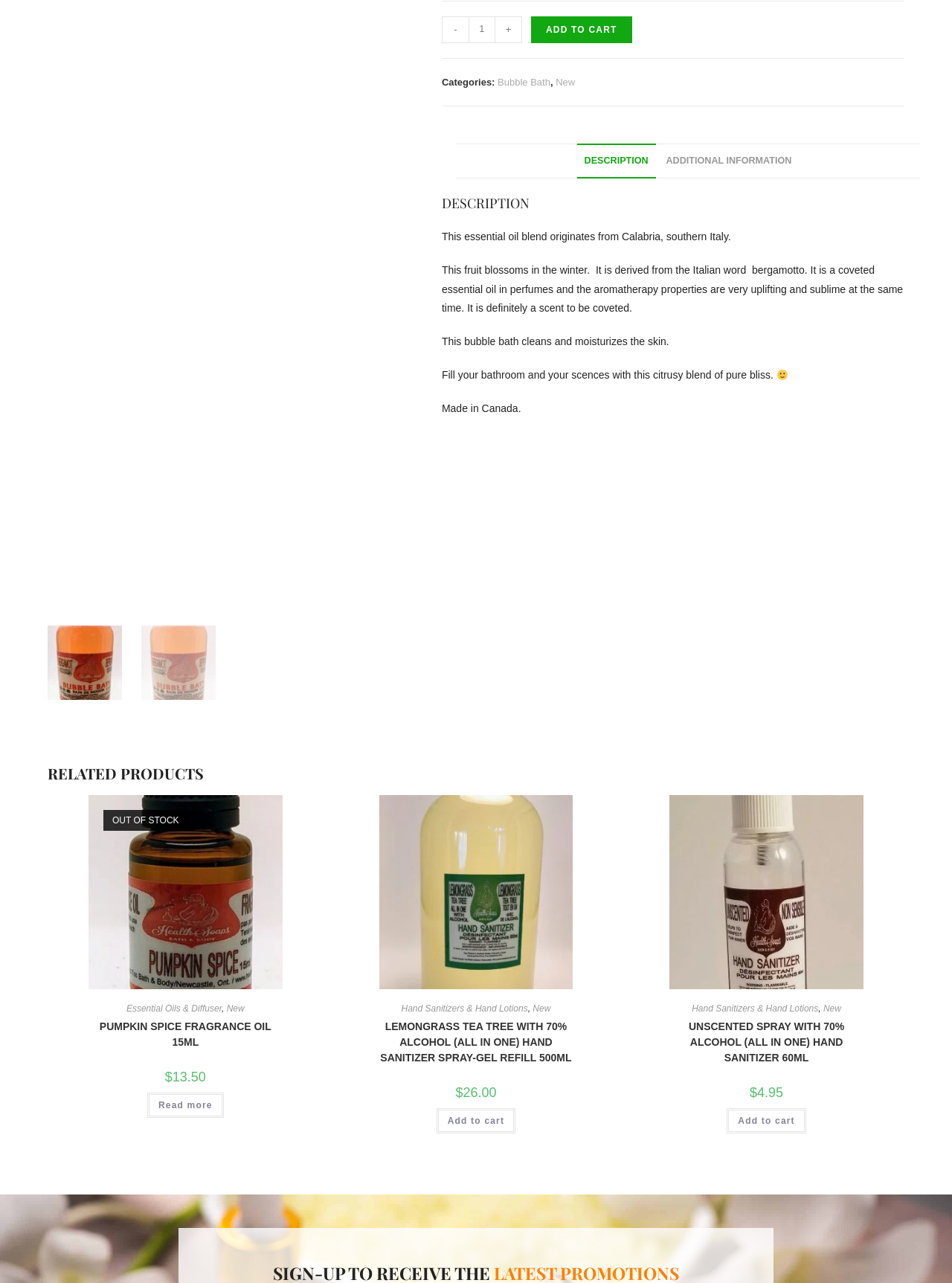Show the bounding box coordinates for the HTML element as described: "Description".

[0.606, 0.112, 0.689, 0.139]